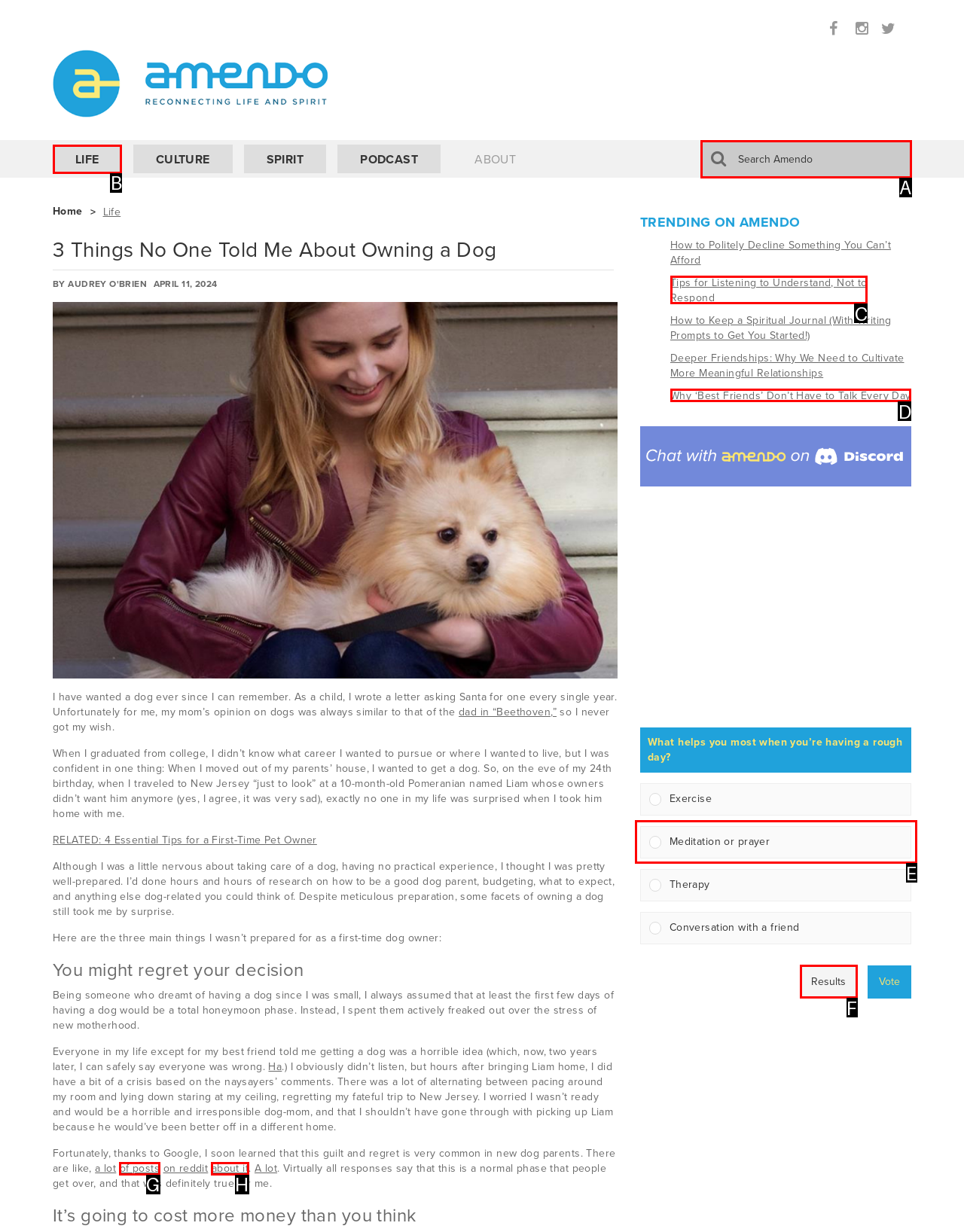Tell me the letter of the option that corresponds to the description: Meditation or prayer
Answer using the letter from the given choices directly.

E